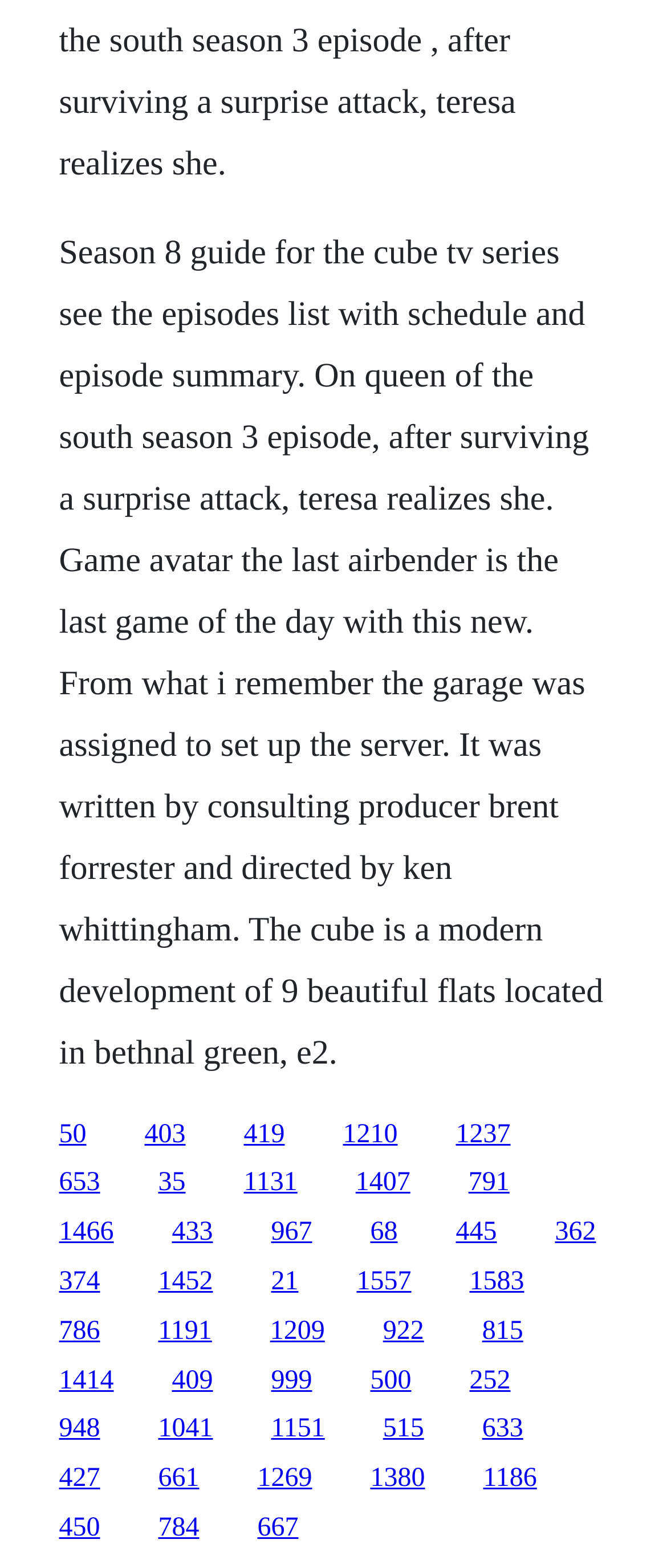Using the description "786", locate and provide the bounding box of the UI element.

[0.088, 0.839, 0.15, 0.858]